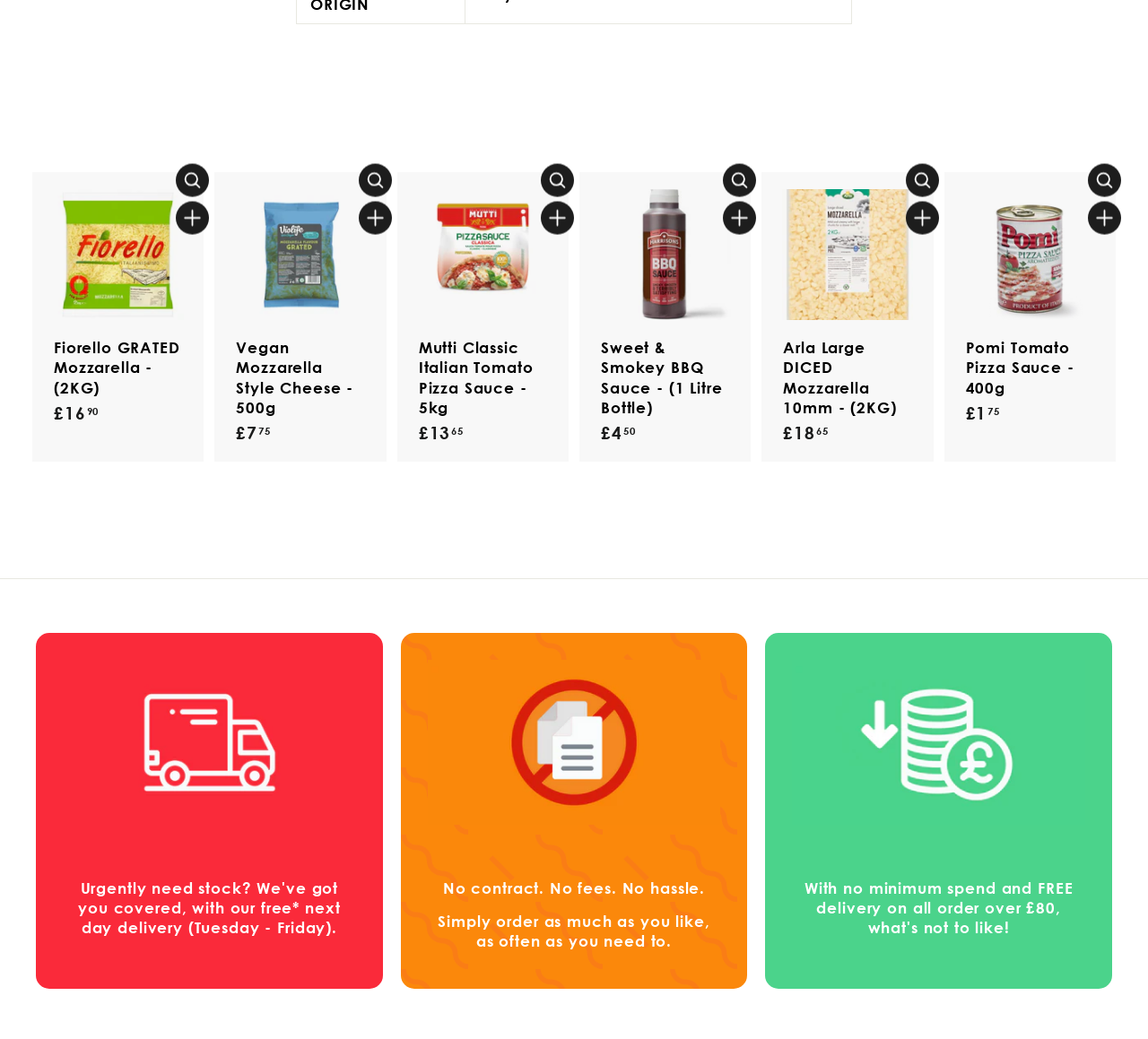What is the condition for free next day delivery?
Using the image as a reference, deliver a detailed and thorough answer to the question.

I found links and static text elements that mention 'Free Next Day Delivery', 'no sign up', and 'no minimum spend'. These conditions are explicitly stated, indicating that users can enjoy free next day delivery without signing up or meeting a minimum spend requirement.